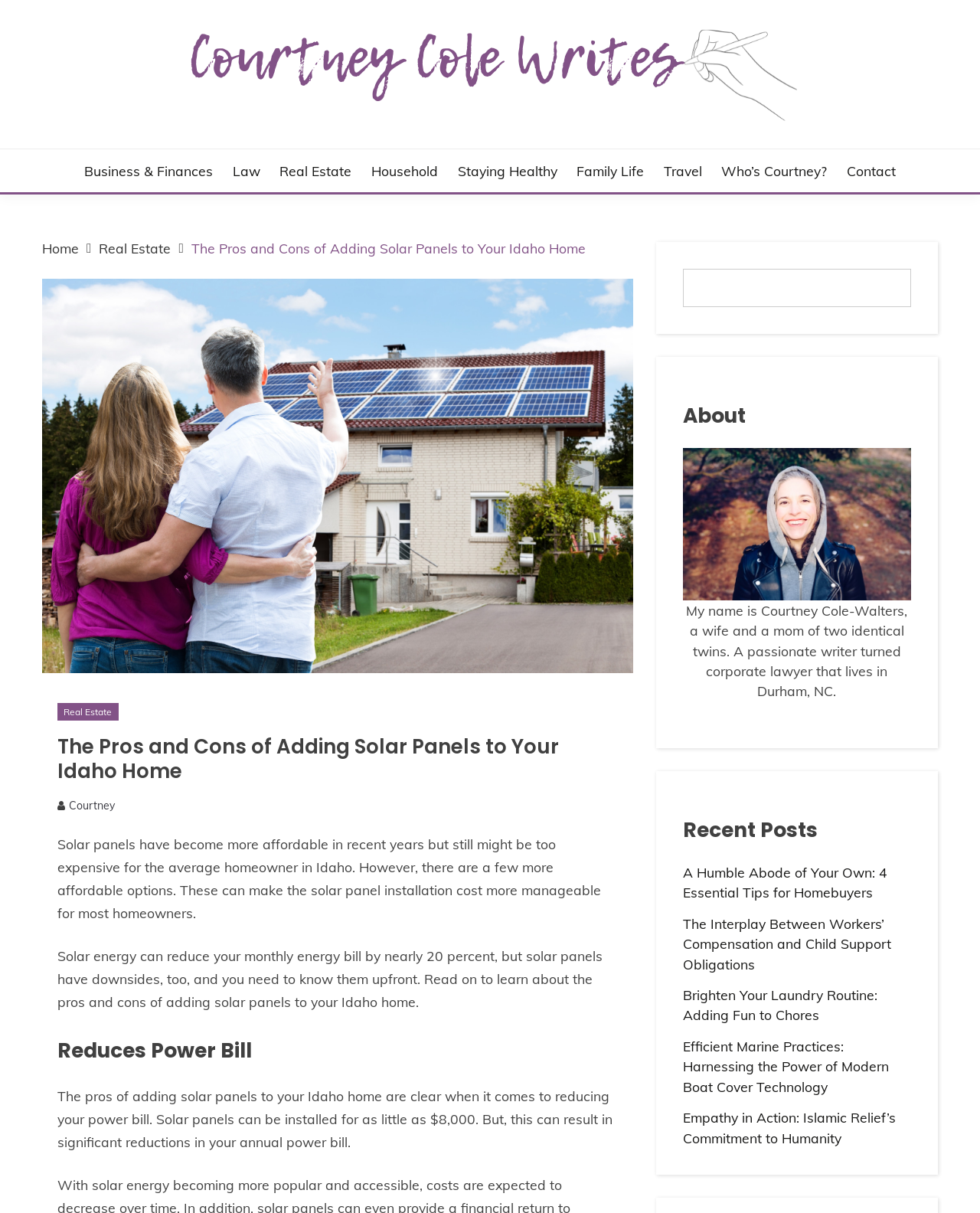How many links are in the navigation?
Please provide a single word or phrase as your answer based on the screenshot.

4